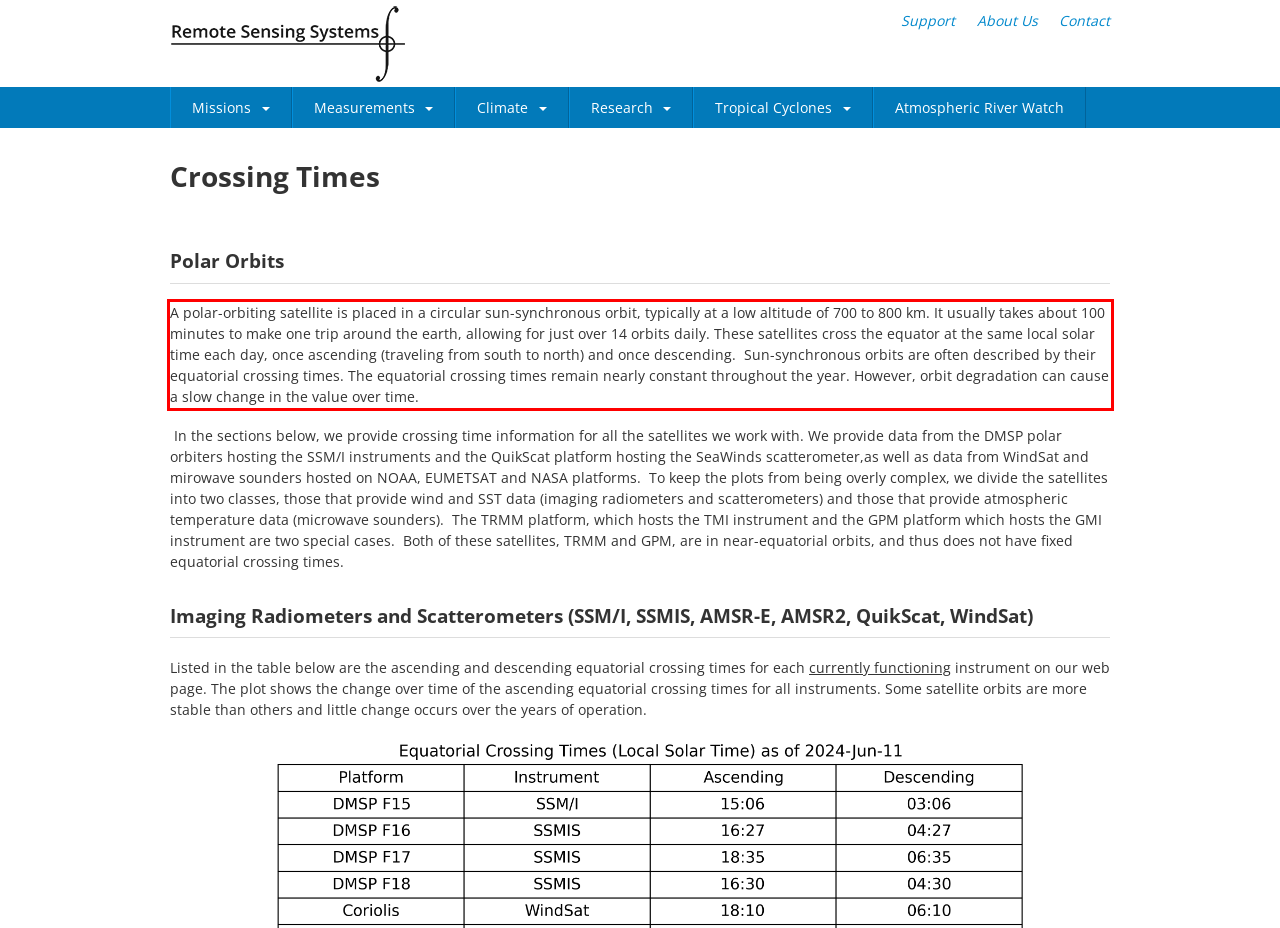Look at the screenshot of the webpage, locate the red rectangle bounding box, and generate the text content that it contains.

A polar-orbiting satellite is placed in a circular sun-synchronous orbit, typically at a low altitude of 700 to 800 km. It usually takes about 100 minutes to make one trip around the earth, allowing for just over 14 orbits daily. These satellites cross the equator at the same local solar time each day, once ascending (traveling from south to north) and once descending. Sun-synchronous orbits are often described by their equatorial crossing times. The equatorial crossing times remain nearly constant throughout the year. However, orbit degradation can cause a slow change in the value over time.